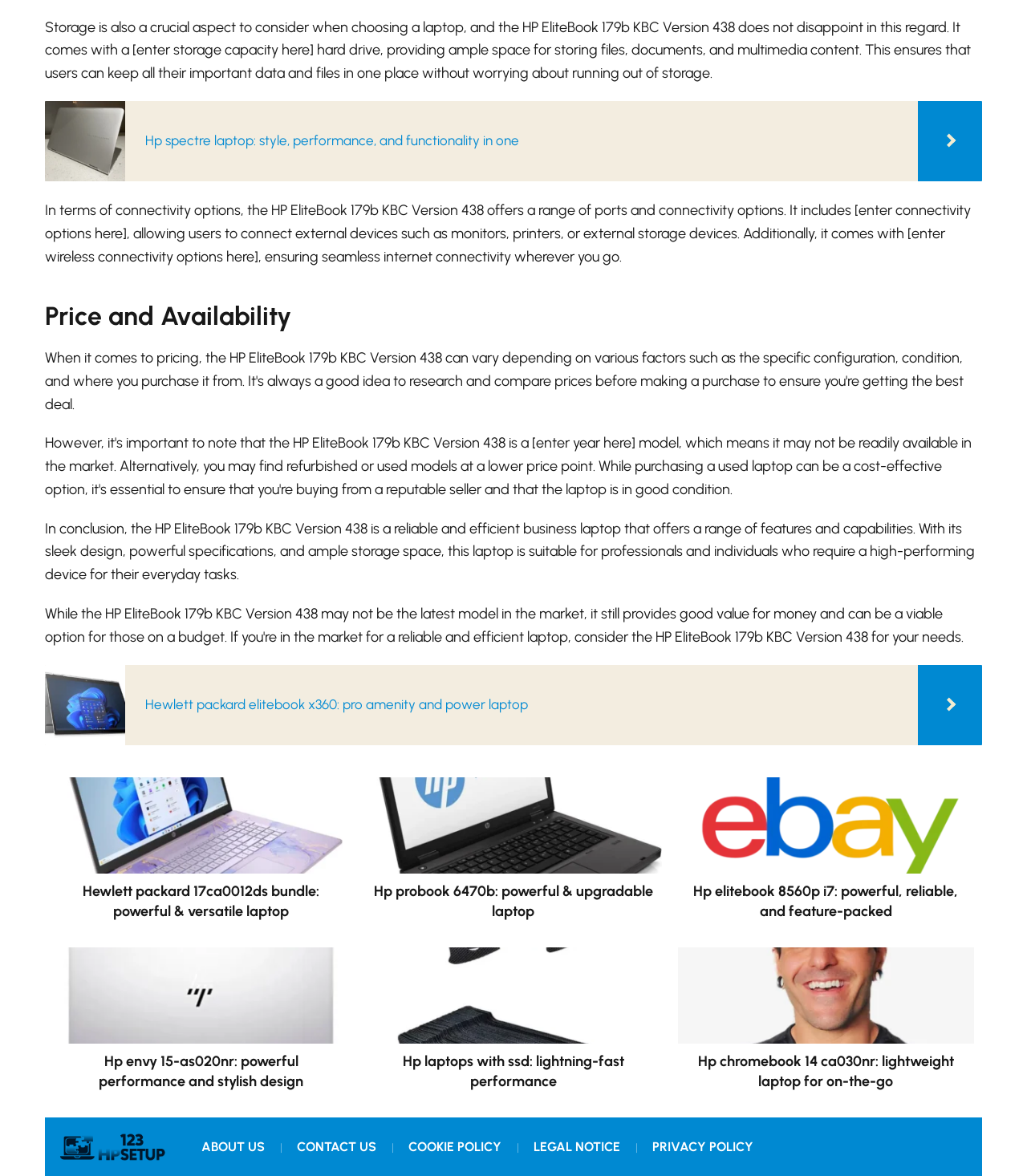Locate the bounding box coordinates of the clickable area to execute the instruction: "Read about the price and availability of HP EliteBook 179b KBC Version 438". Provide the coordinates as four float numbers between 0 and 1, represented as [left, top, right, bottom].

[0.044, 0.242, 0.956, 0.284]